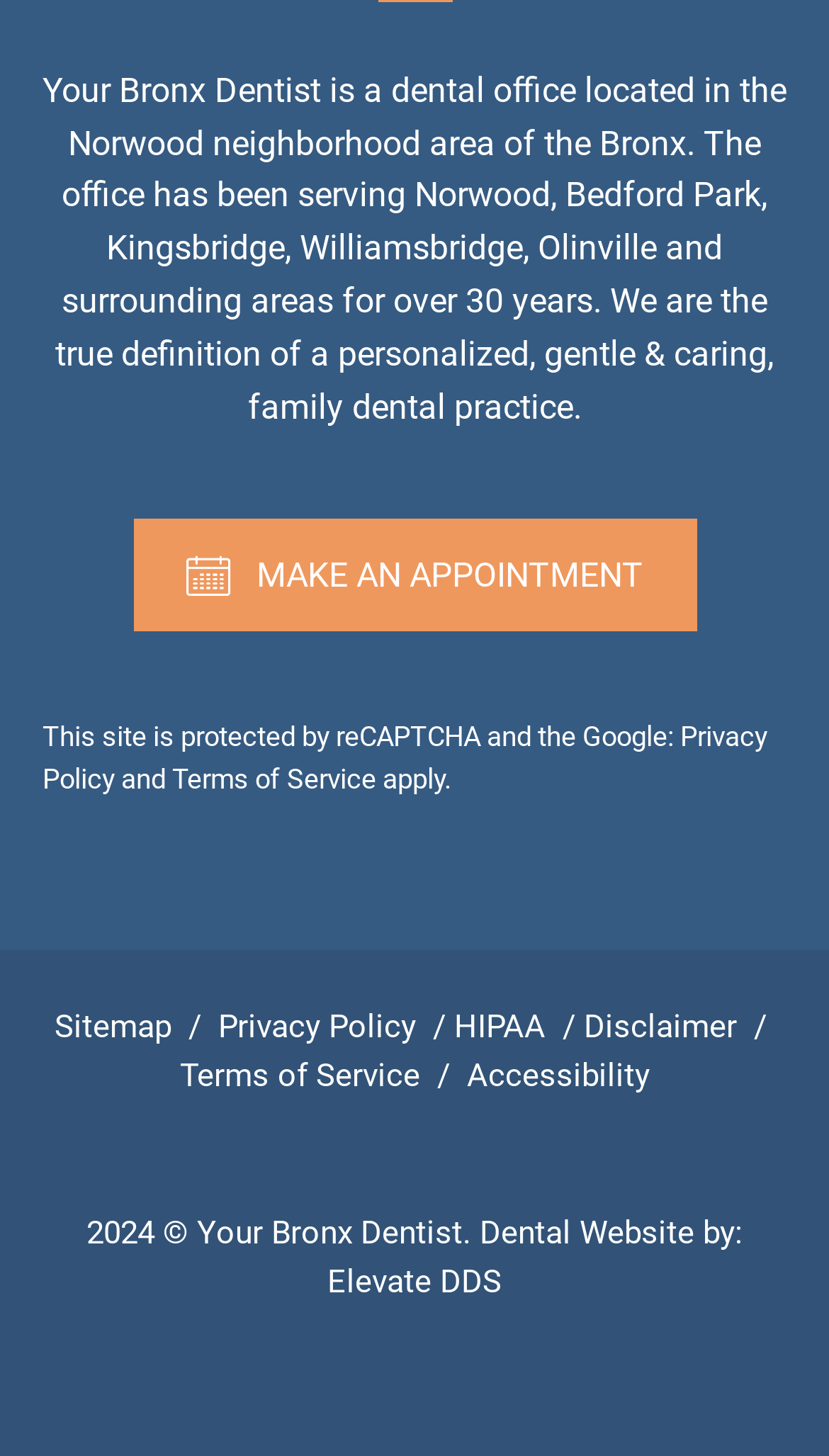What is the purpose of the 'Make An Appointment' button?
Carefully analyze the image and provide a thorough answer to the question.

The purpose of the 'Make An Appointment' button can be inferred from its text content, which suggests that clicking the button will allow users to schedule an appointment with the dental office.